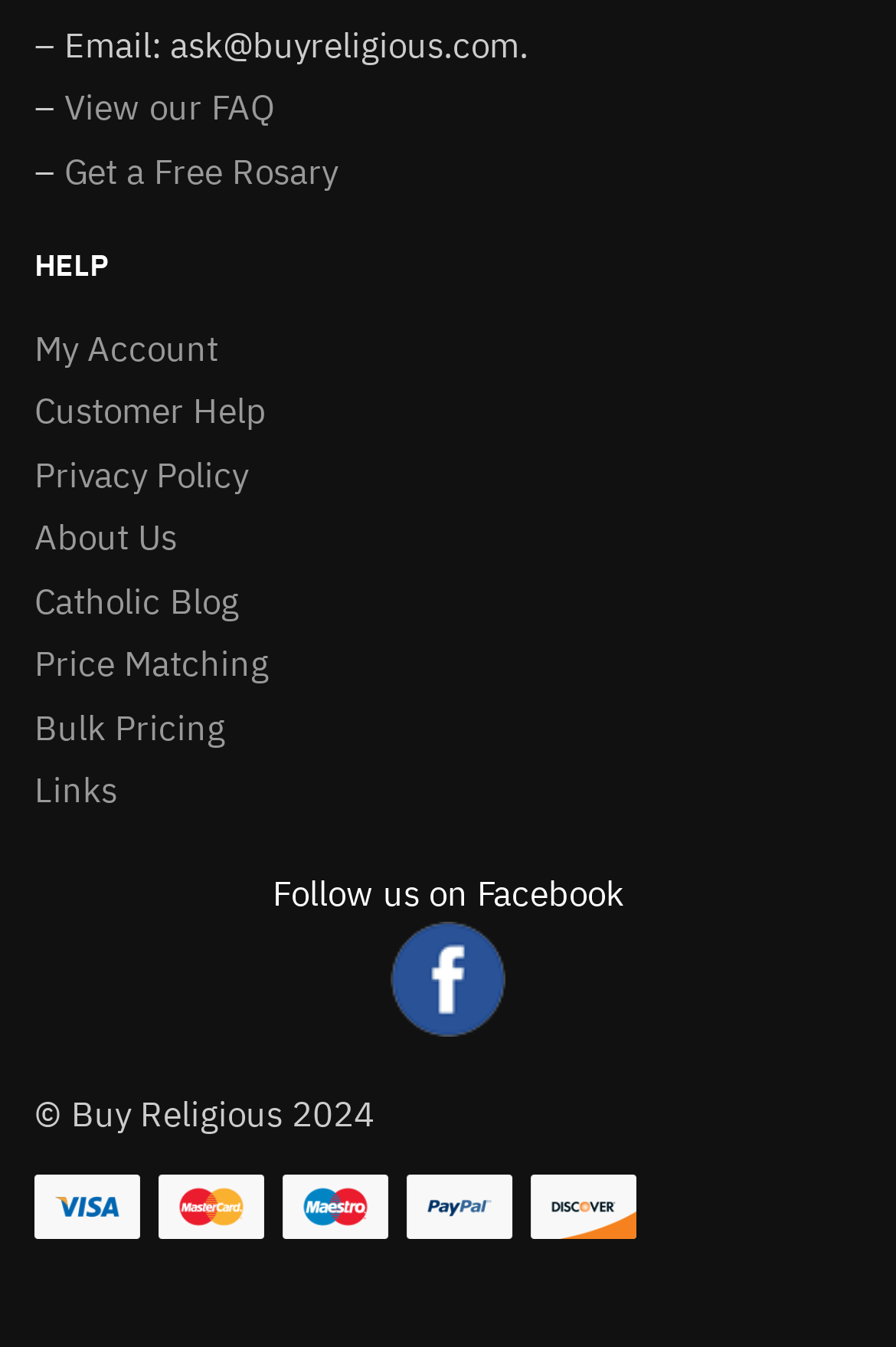Please give a one-word or short phrase response to the following question: 
What is the purpose of the 'Price Matching' link?

To compare prices